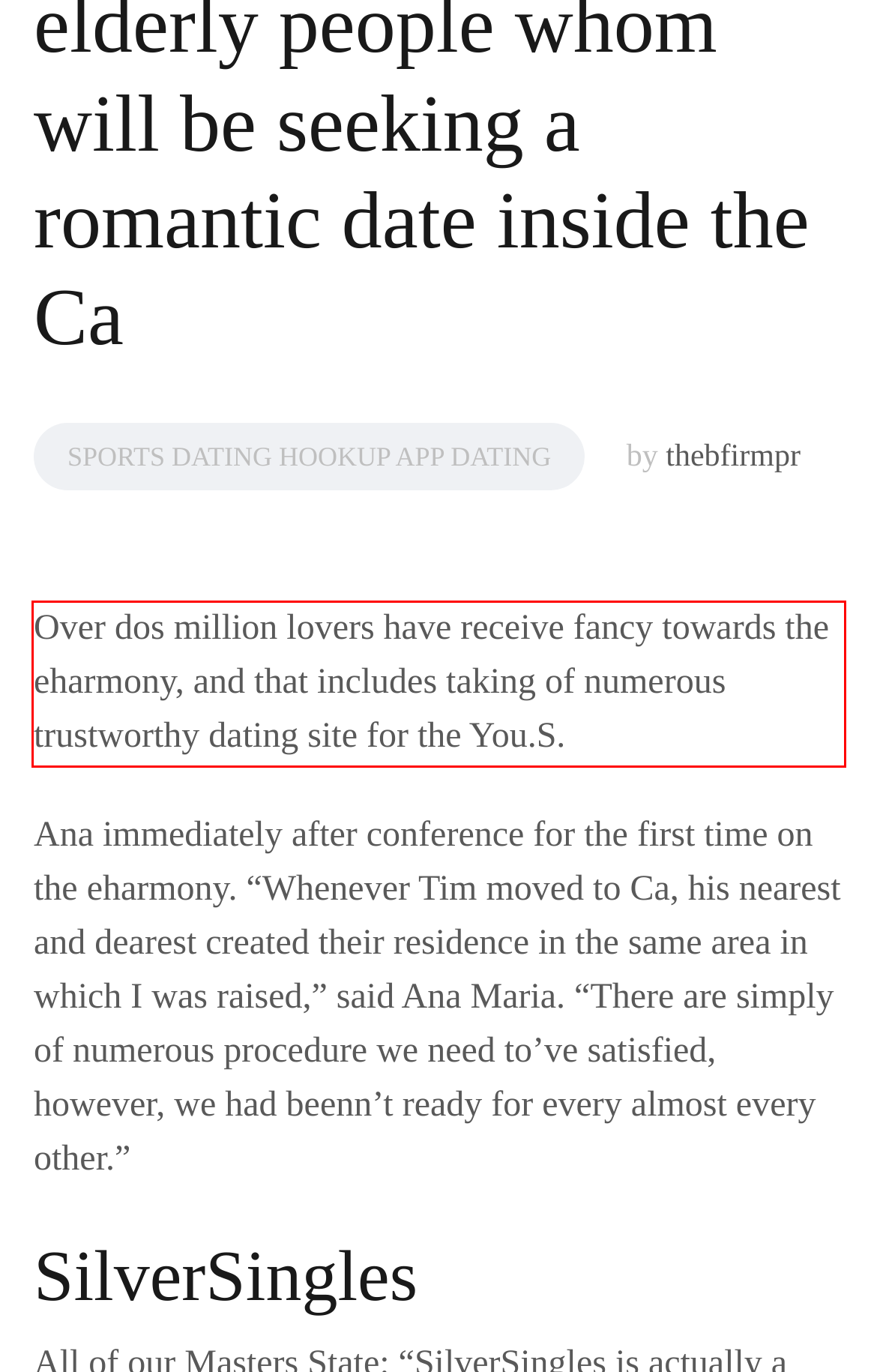Using the webpage screenshot, recognize and capture the text within the red bounding box.

Over dos million lovers have receive fancy towards the eharmony, and that includes taking of numerous trustworthy dating site for the You.S.